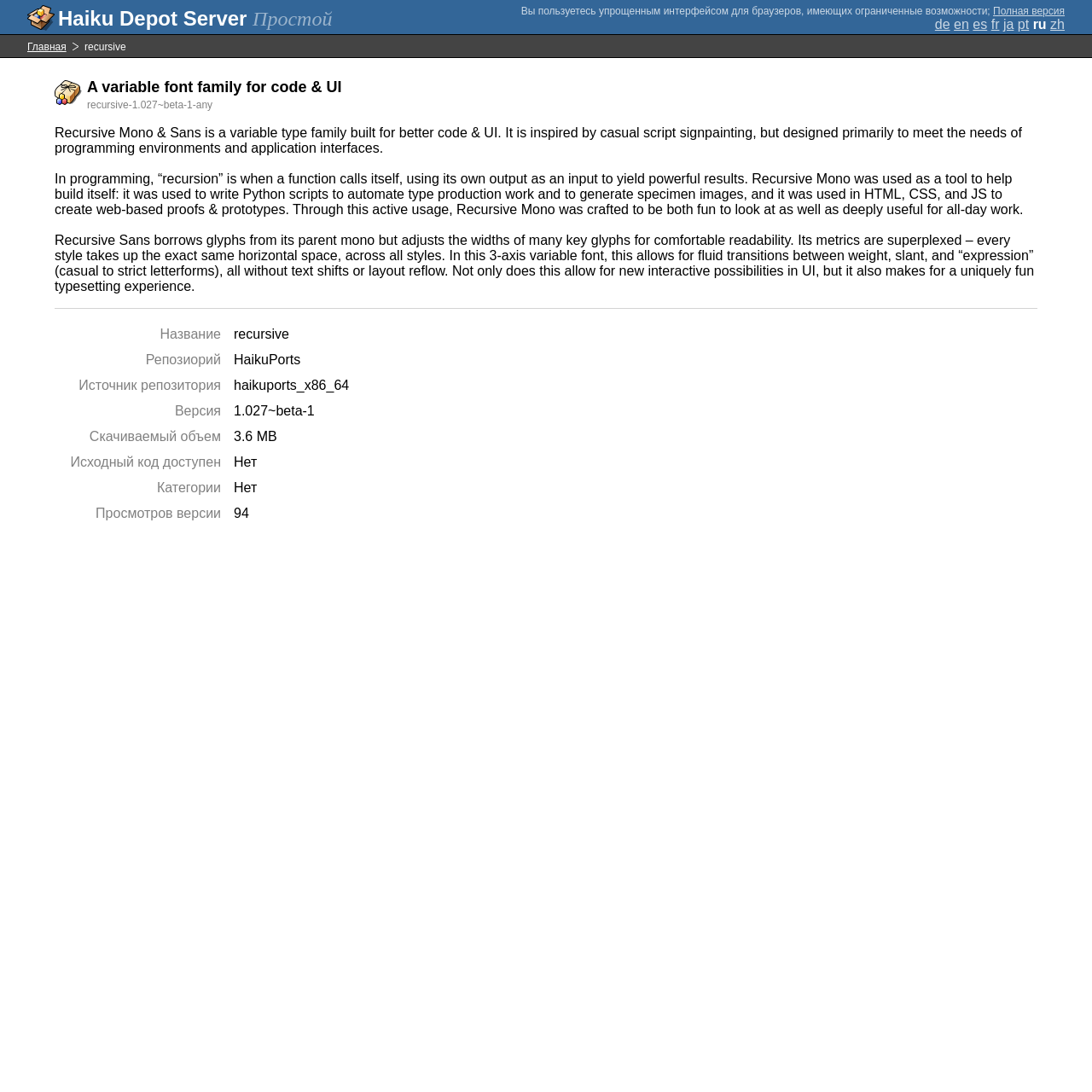Provide a thorough summary of the webpage.

The webpage is titled "Haiku Depot Server" and appears to be a software repository page. At the top, there is a simple header with the title "Простой" (meaning "Simple" in Russian) and a link to a full version. Below this, there are several language options, including German, English, Spanish, French, Japanese, and Portuguese.

On the left side, there is a navigation menu with a link to the "Главная" (Home) page and an icon. Next to the icon, there is a heading that reads "A variable font family for code & UI" and a subheading that describes the Recursive font family.

The main content area is divided into two sections. The top section contains a brief description of the Recursive font family, explaining its inspiration and design goals. Below this, there is a longer paragraph that discusses the use of the font in programming environments and its unique features.

The bottom section is a detailed description list that provides information about the font family. The list includes terms such as "Название" (Name), "Репозиорий" (Repository), "Источник репозитория" (Repository Source), "Версия" (Version), "Скачиваемый объем" (Download Size), "Исходный код доступен" (Source Code Available), "Категории" (Categories), and "Просмотров версии" (Version Views). Each term has a corresponding detail that provides specific information about the font family.

Overall, the webpage appears to be a repository page for the Recursive font family, providing detailed information about its design, features, and availability.